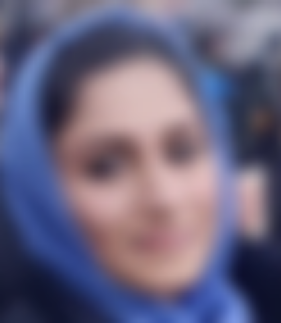Please study the image and answer the question comprehensively:
What is the purpose of the direct email links?

The inclusion of direct email links suggests a platform for communication and engagement with audiences, likely for the purpose of professional or community engagement, as indicated by the context and the heading 'Blog Editor'.